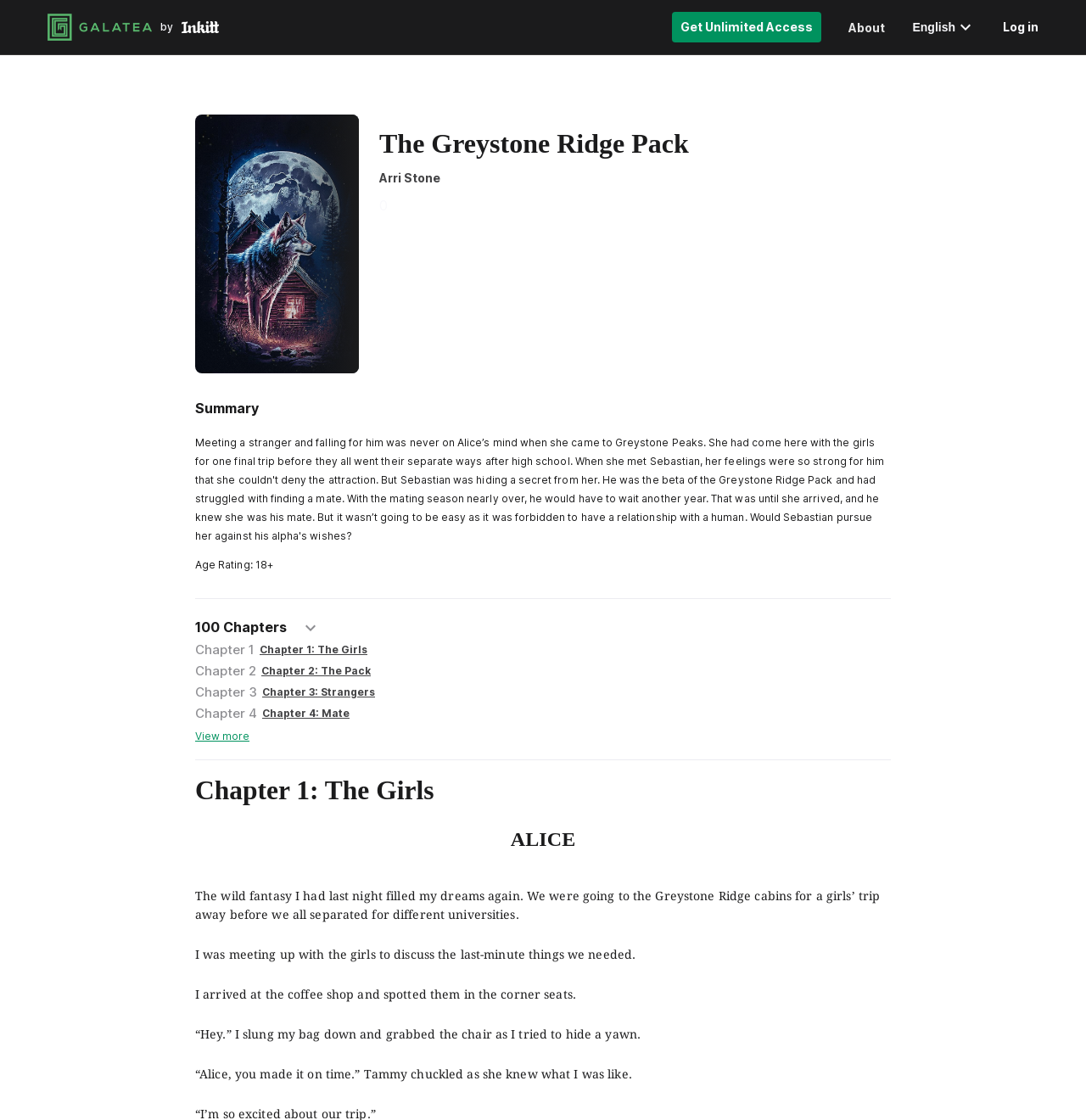Please locate the bounding box coordinates of the element that should be clicked to achieve the given instruction: "Log in".

[0.923, 0.013, 0.956, 0.036]